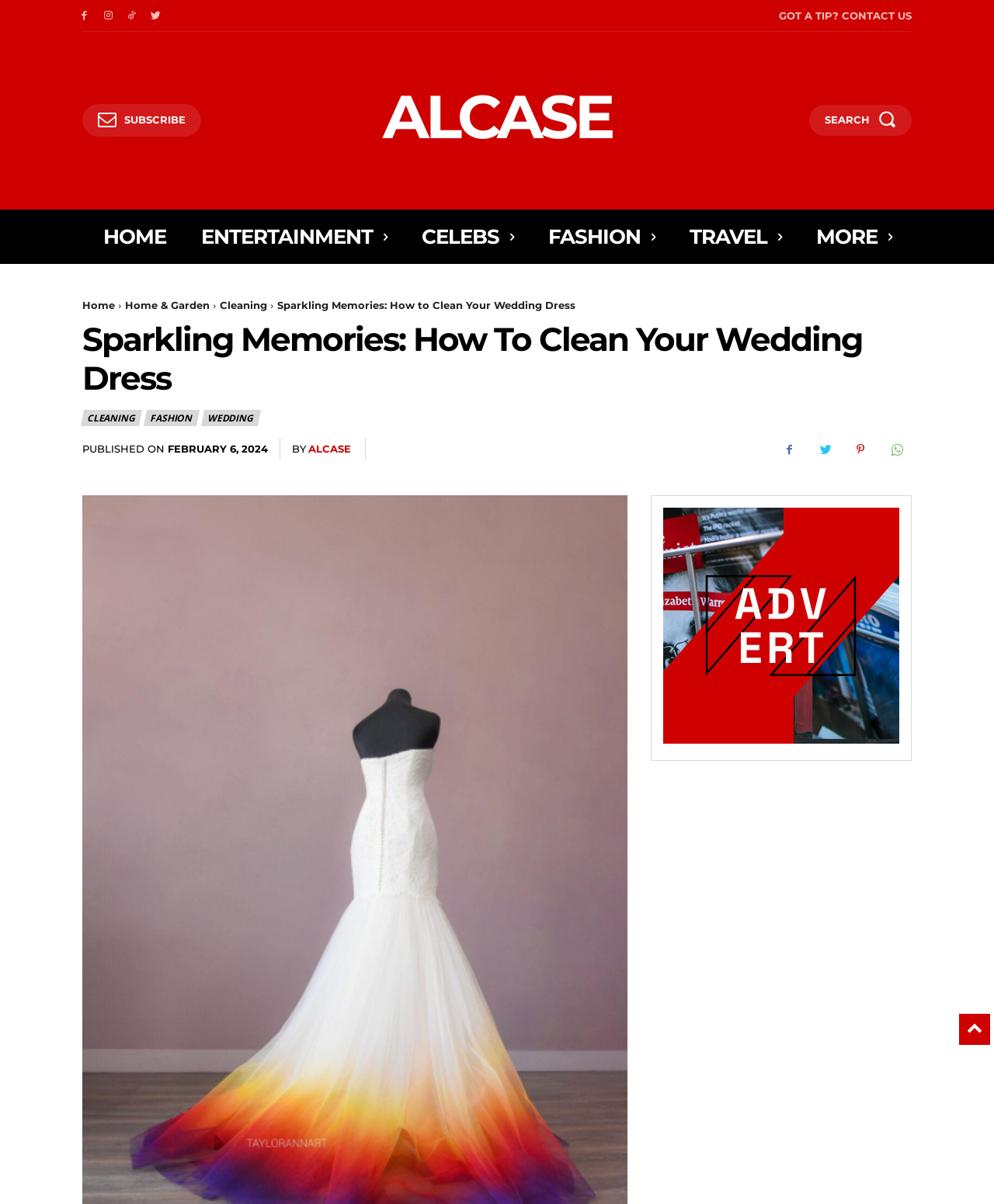Locate the bounding box coordinates of the element that needs to be clicked to carry out the instruction: "Read the article about 'Sparkling Memories: How to Clean Your Wedding Dress'". The coordinates should be given as four float numbers ranging from 0 to 1, i.e., [left, top, right, bottom].

[0.279, 0.248, 0.579, 0.259]